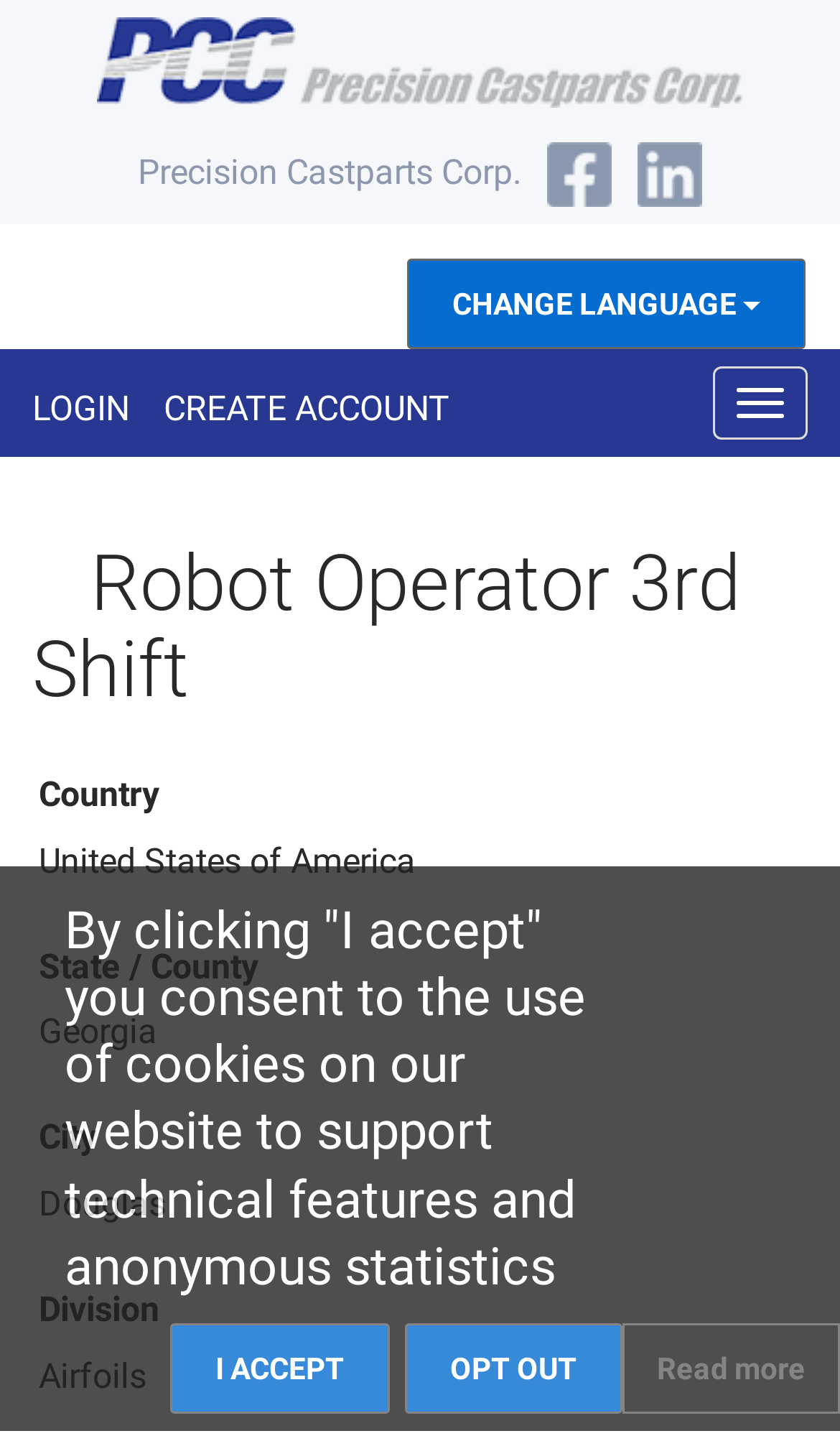Provide the bounding box coordinates in the format (top-left x, top-left y, bottom-right x, bottom-right y). All values are floating point numbers between 0 and 1. Determine the bounding box coordinate of the UI element described as: Read more

[0.741, 0.921, 1.0, 0.984]